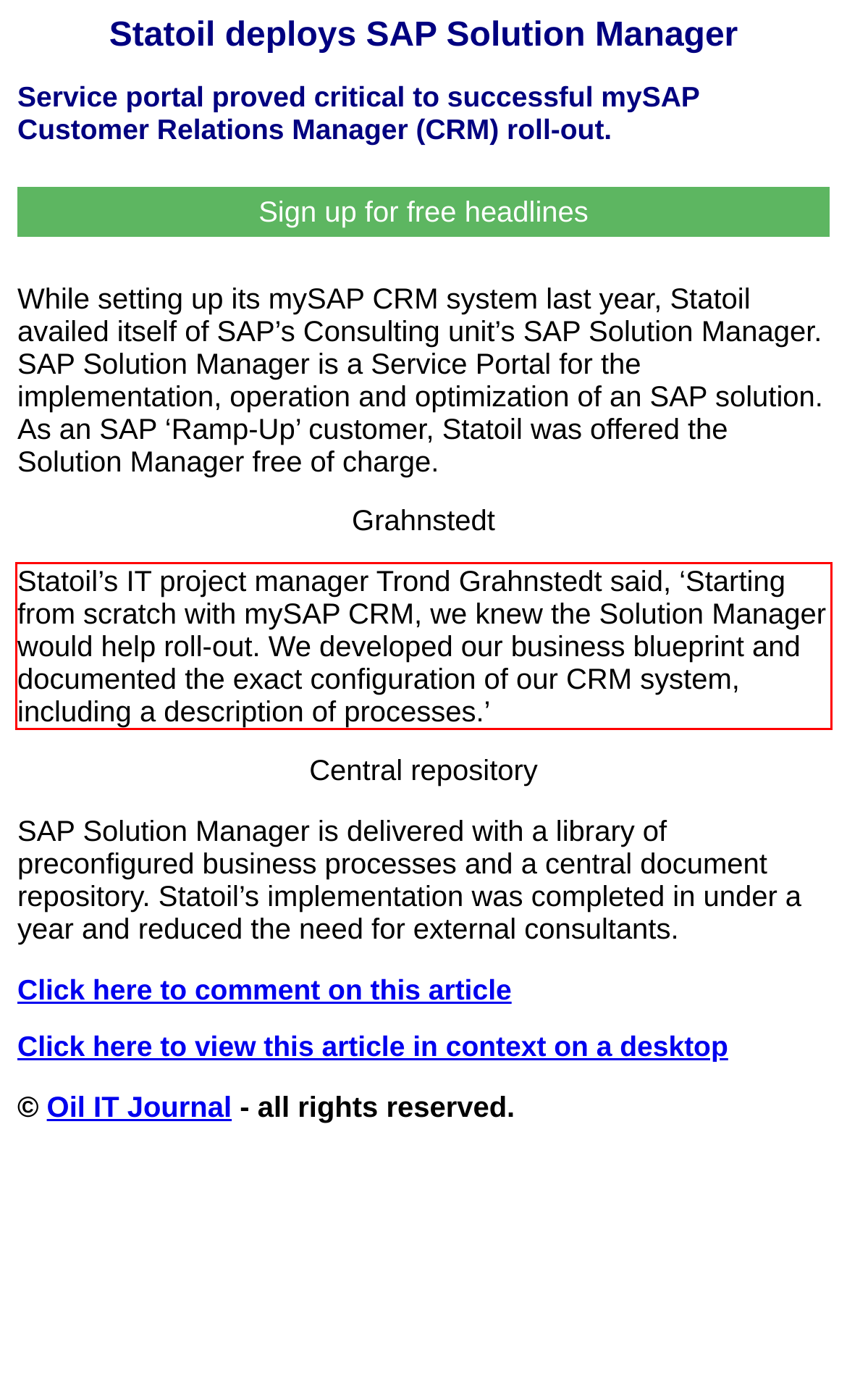Given a screenshot of a webpage containing a red rectangle bounding box, extract and provide the text content found within the red bounding box.

Statoil’s IT project manager Trond Grahnstedt said, ‘Starting from scratch with mySAP CRM, we knew the Solution Manager would help roll-out. We developed our business blueprint and documented the exact configuration of our CRM system, including a description of processes.’